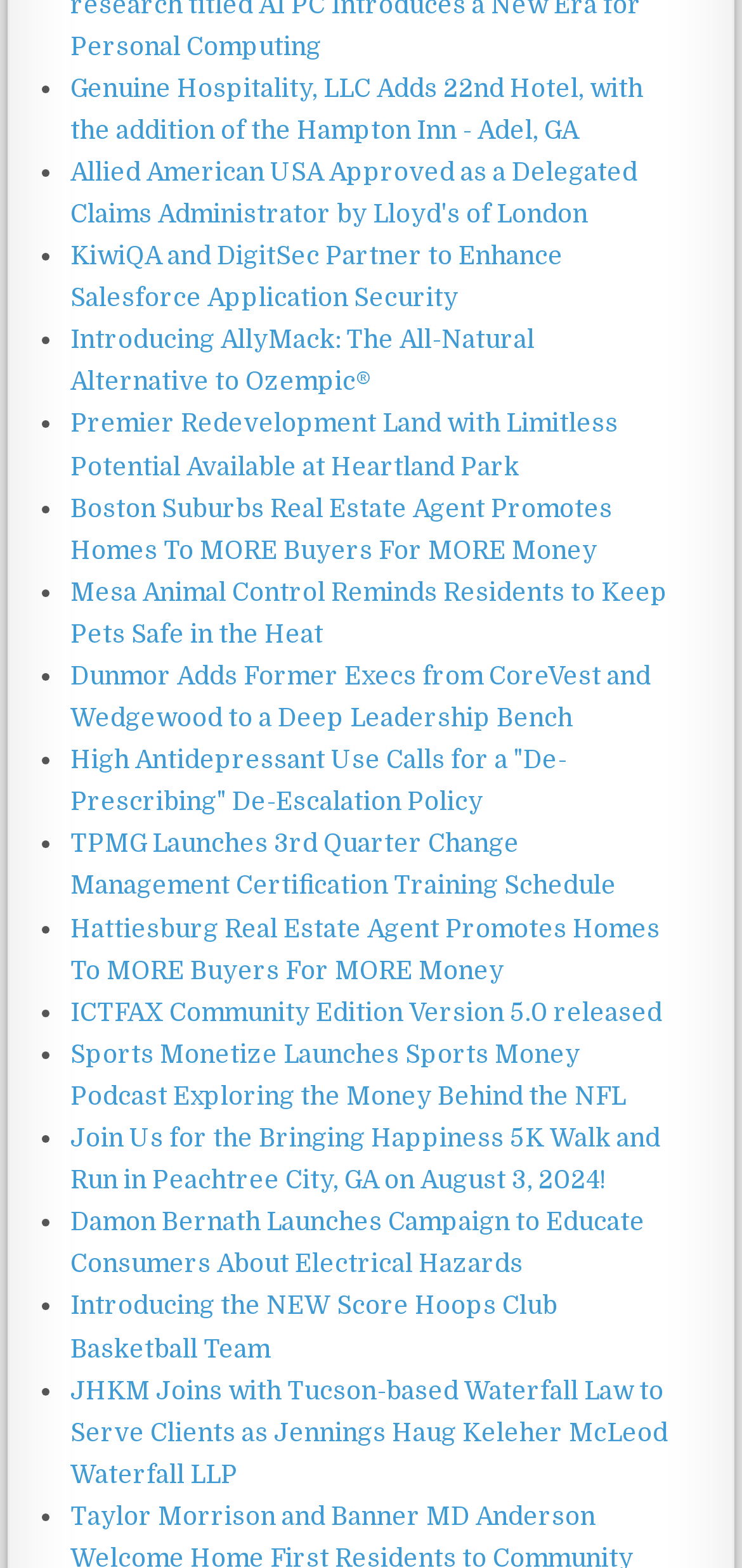Determine the coordinates of the bounding box that should be clicked to complete the instruction: "Learn about KiwiQA and DigitSec partnership". The coordinates should be represented by four float numbers between 0 and 1: [left, top, right, bottom].

[0.095, 0.154, 0.759, 0.199]